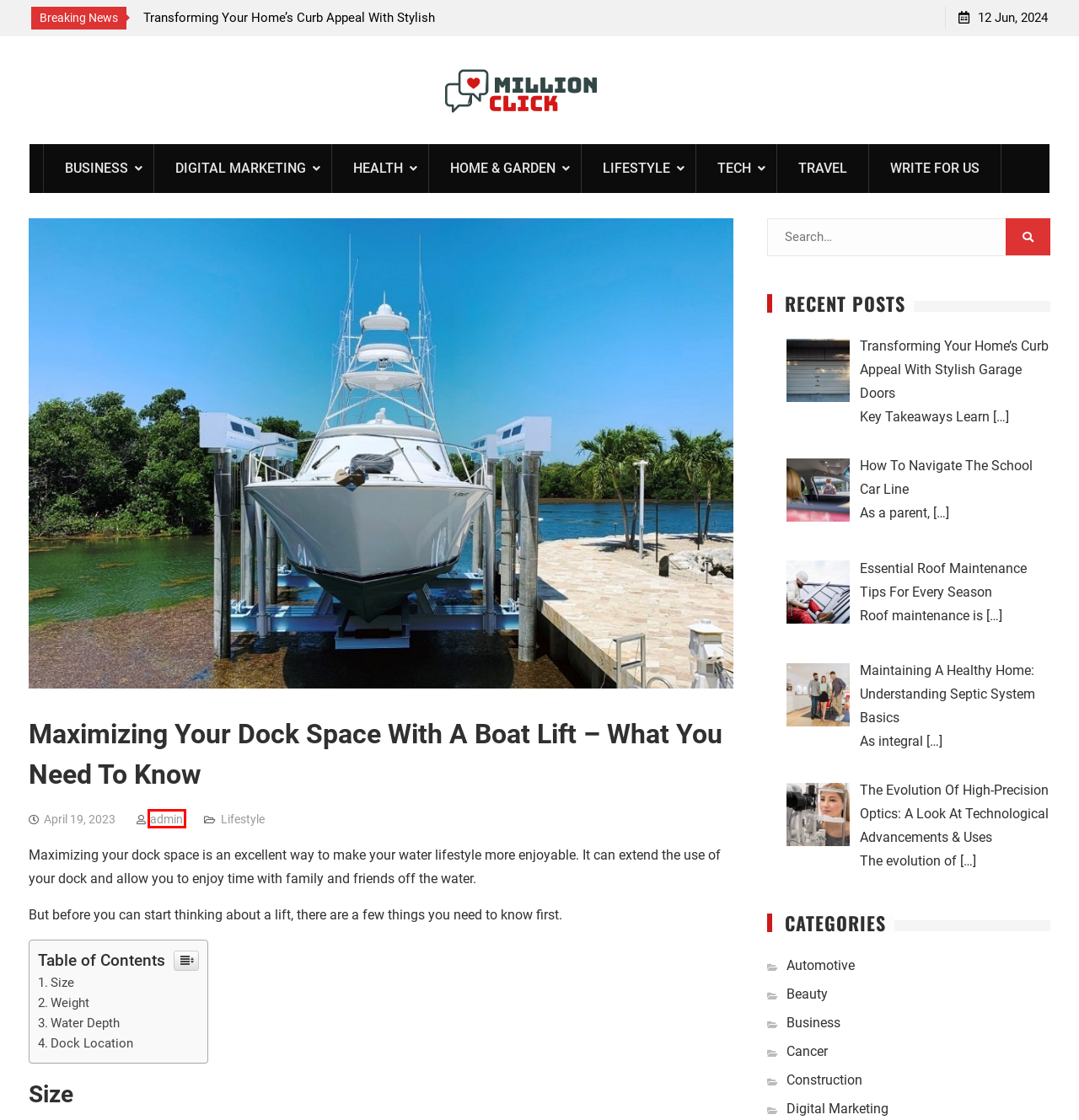With the provided screenshot showing a webpage and a red bounding box, determine which webpage description best fits the new page that appears after clicking the element inside the red box. Here are the options:
A. , Author at Million Click
B. Write For Us & Become A Contributor | Million Click
C. Health | Million Click
D. Freshen your mind daily by reading multi-niche blogs | Million Click
E. Lifestyle | Million Click
F. Digital Marketing | Million Click
G. Home & Garden | Million Click
H. Travel | Million Click

A